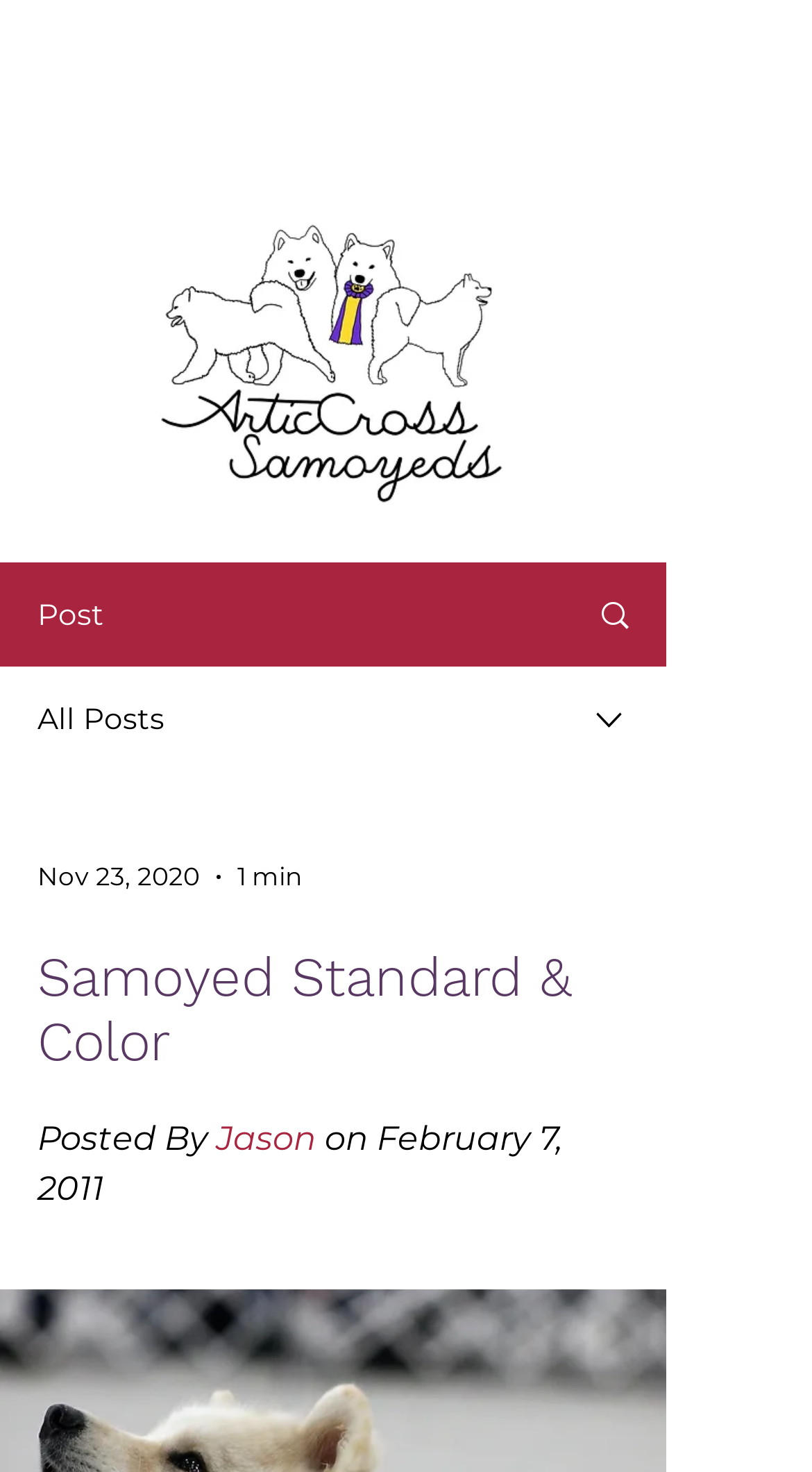Respond with a single word or phrase to the following question:
What is the topic of the post?

Samoyed Standard & Color